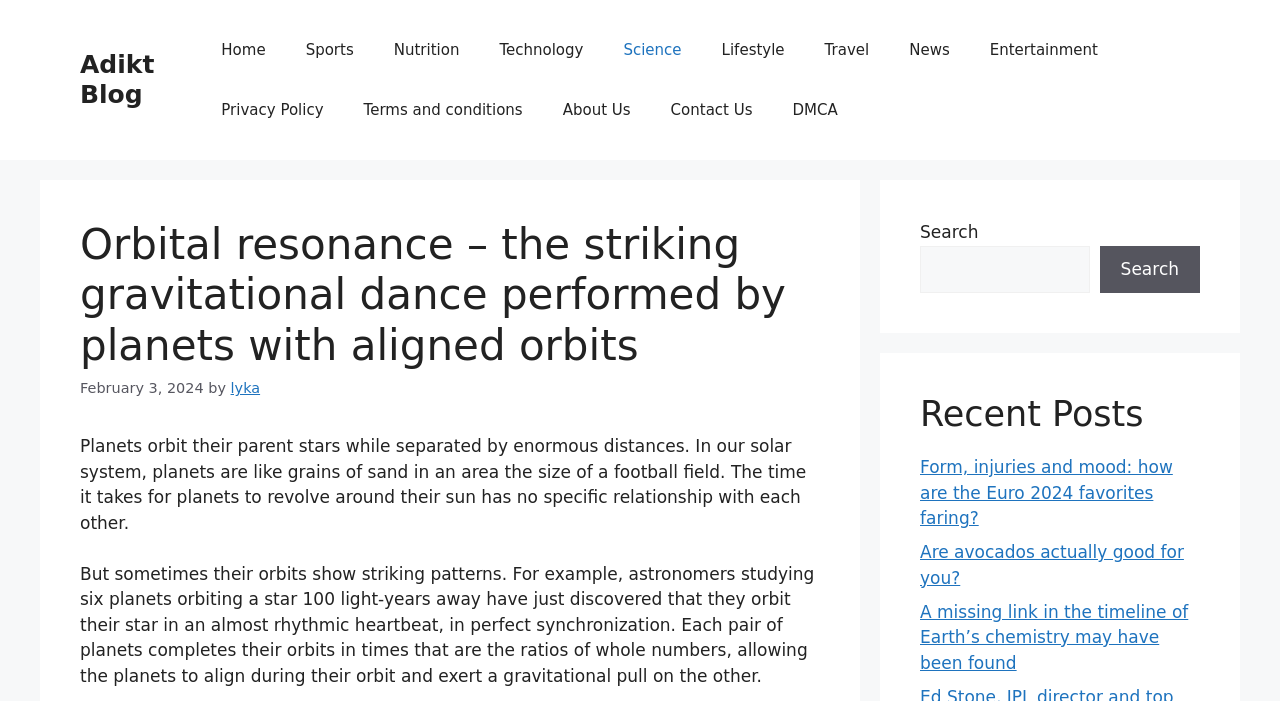Kindly determine the bounding box coordinates for the area that needs to be clicked to execute this instruction: "Click on the 'Home' link".

[0.157, 0.029, 0.223, 0.114]